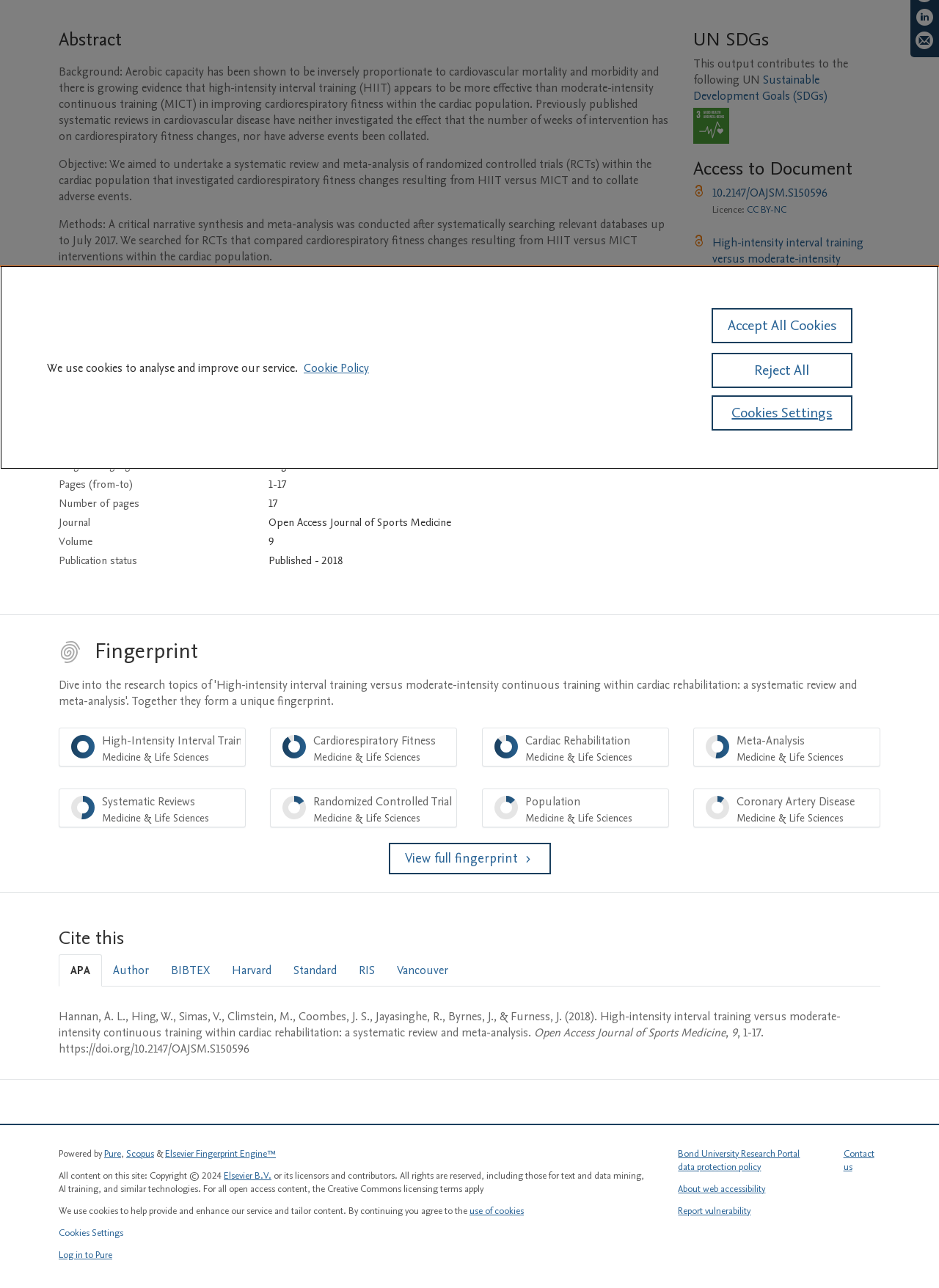Based on the element description use of cookies, identify the bounding box coordinates for the UI element. The coordinates should be in the format (top-left x, top-left y, bottom-right x, bottom-right y) and within the 0 to 1 range.

[0.5, 0.935, 0.558, 0.945]